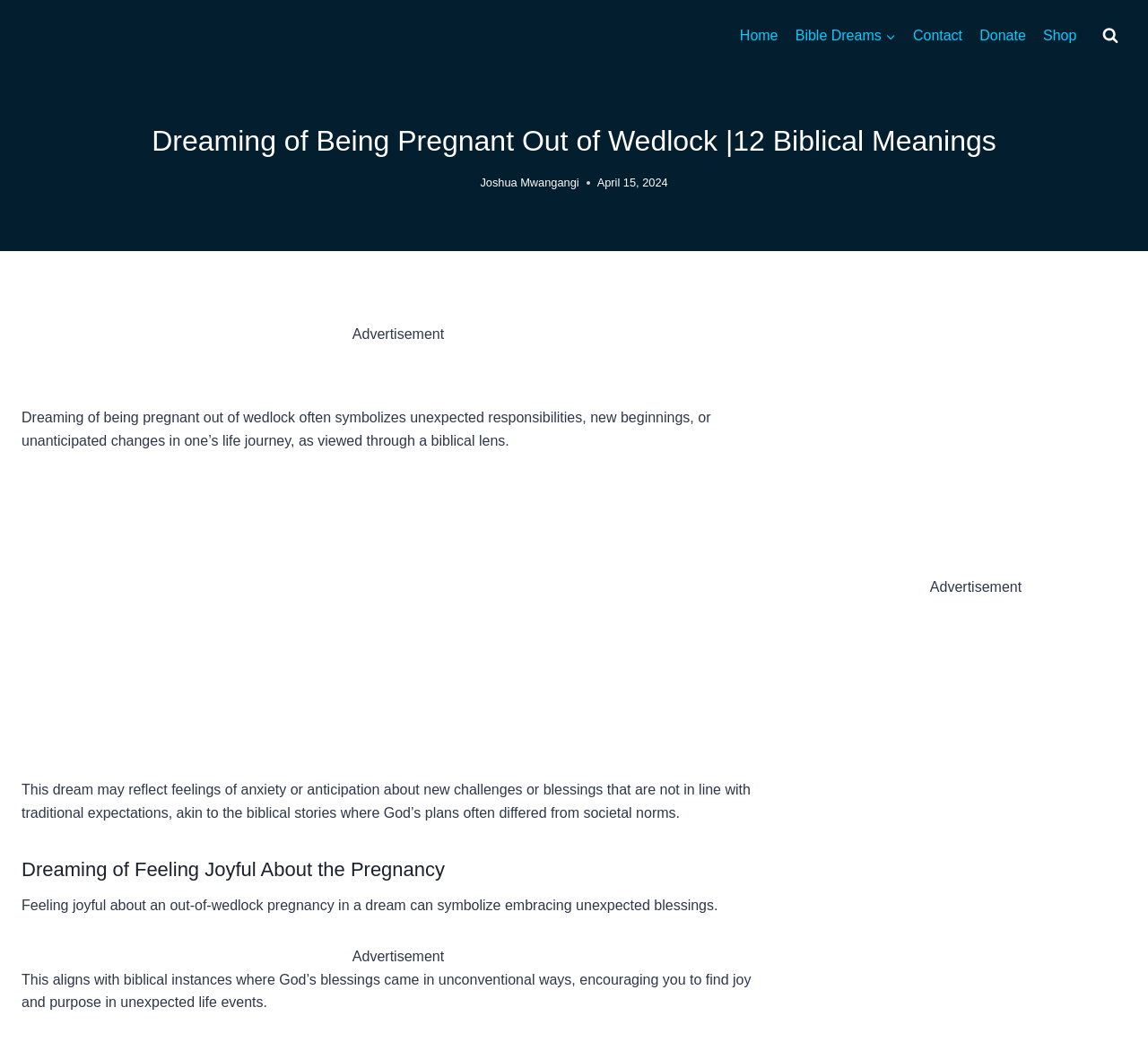Extract the bounding box coordinates for the UI element described as: "Bible DreamsExpand".

[0.685, 0.015, 0.788, 0.054]